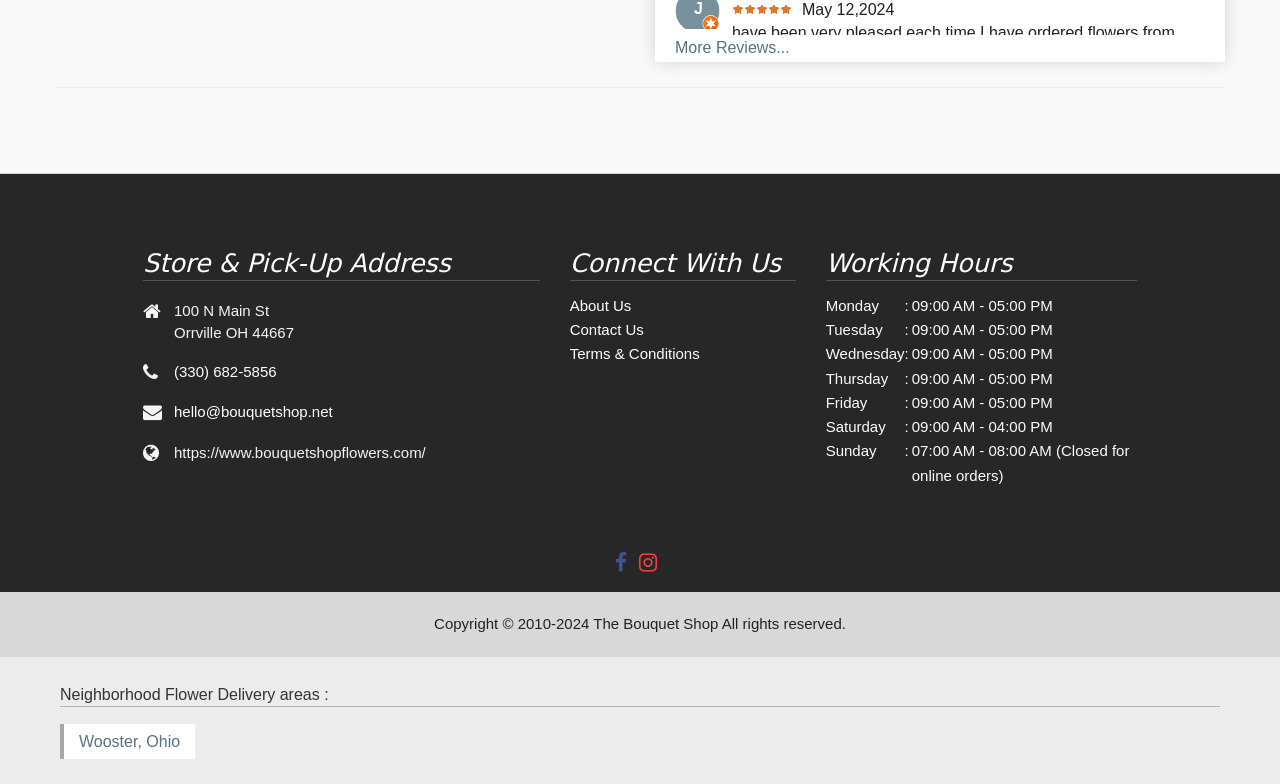What is the phone number of the store?
Please craft a detailed and exhaustive response to the question.

I found the phone number by looking at the 'LayoutTableCell' element that contains the phone number. It is located under the 'LayoutTableRow' element that has a 'LayoutTableCell' with the icon ''. The phone number is '(330) 682-5856'.